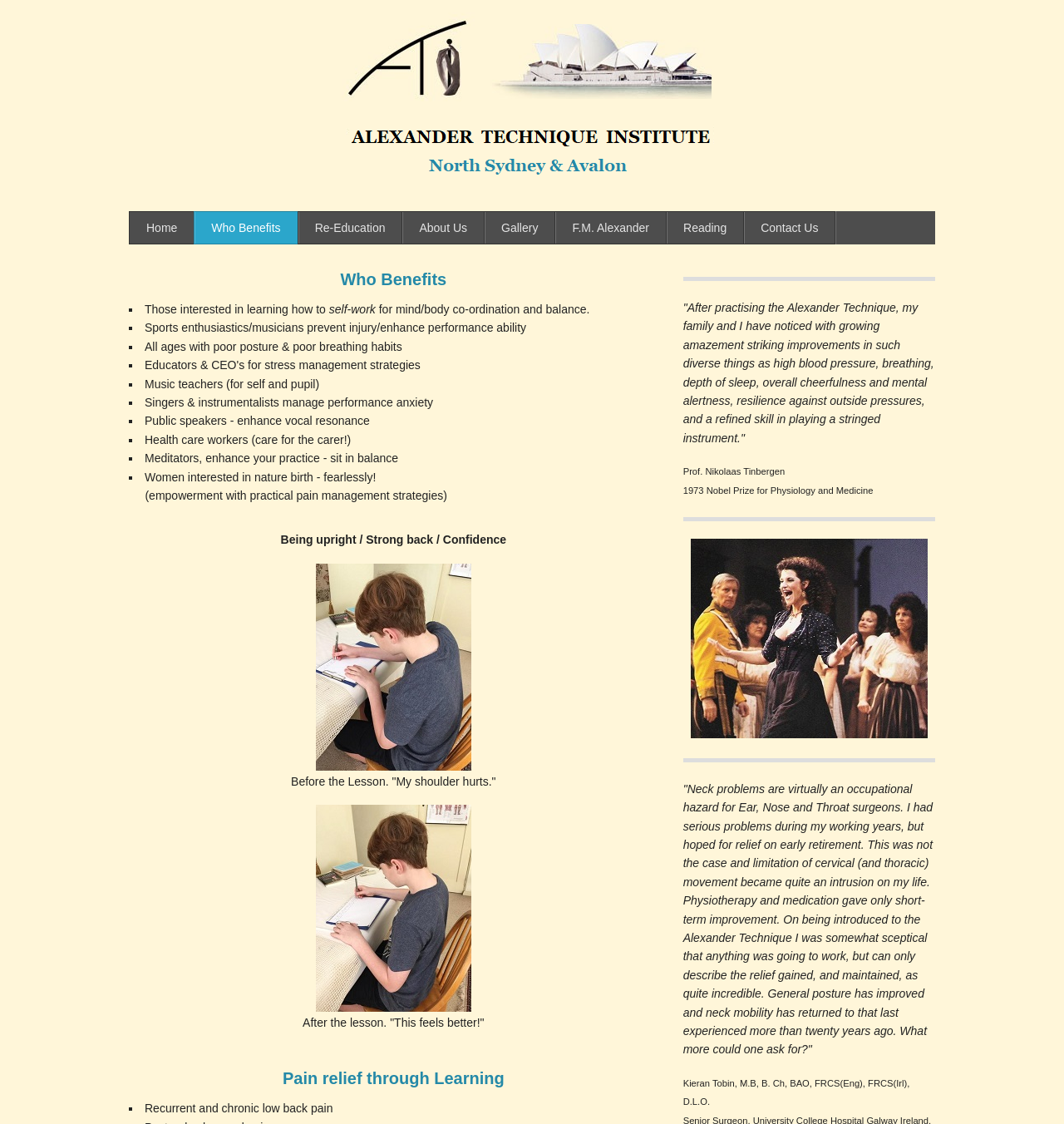Determine the coordinates of the bounding box for the clickable area needed to execute this instruction: "Click the 'Who Benefits' link".

[0.183, 0.189, 0.279, 0.217]